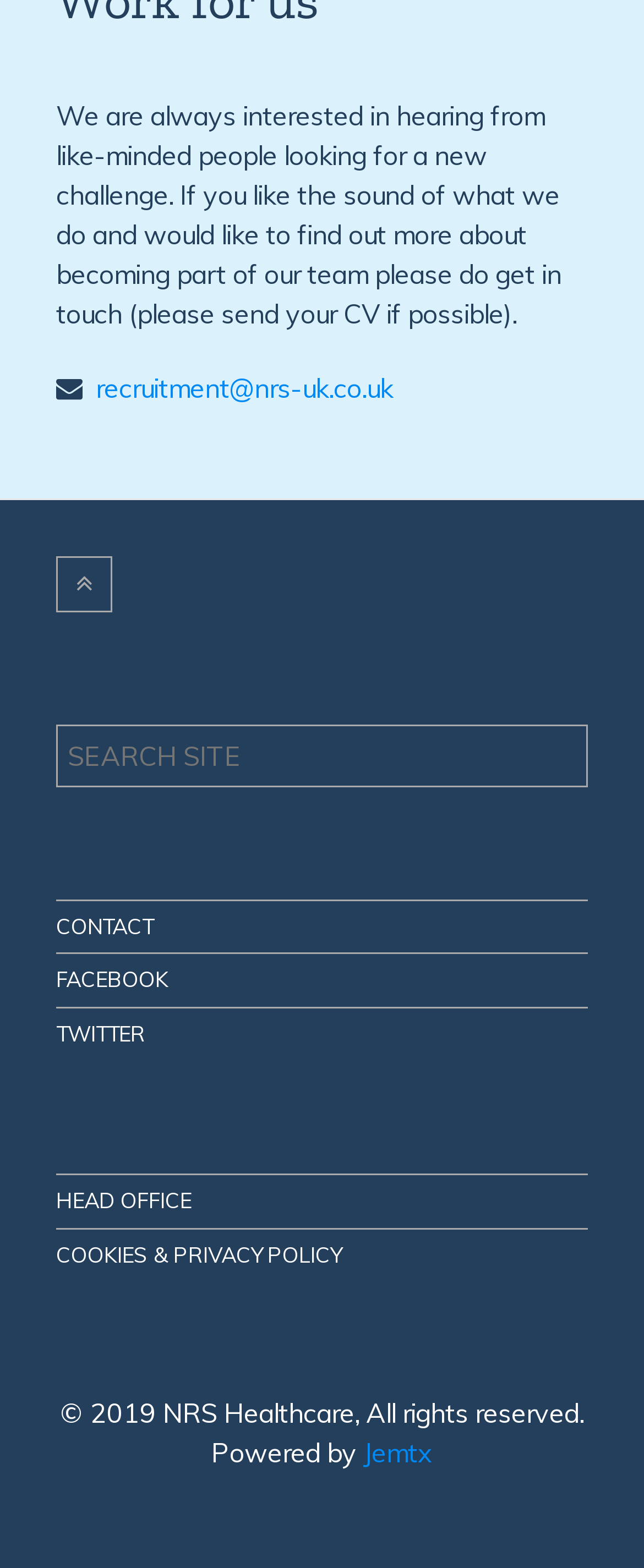Please identify the bounding box coordinates for the region that you need to click to follow this instruction: "View head office information".

[0.087, 0.757, 0.297, 0.774]